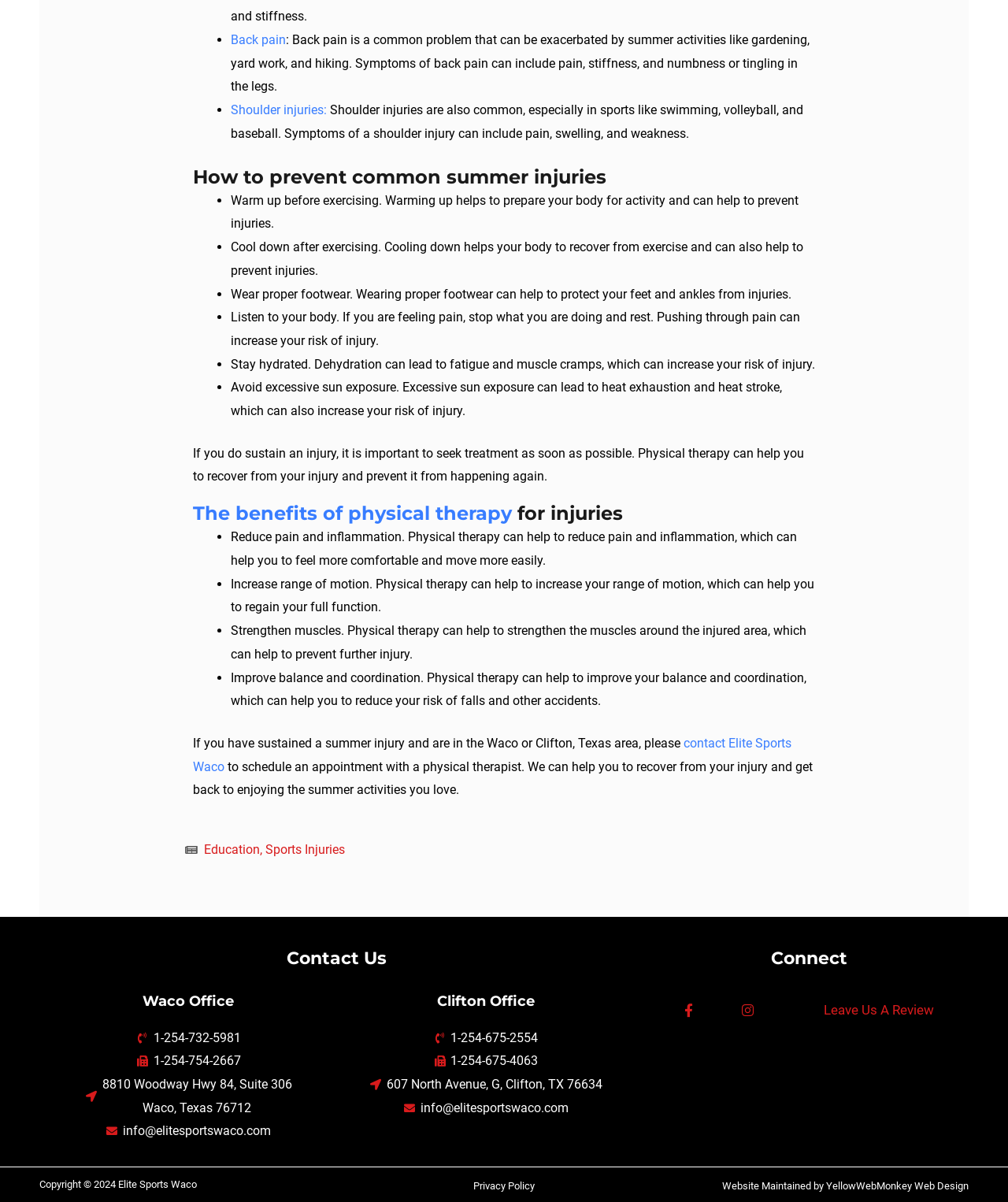Answer the question in one word or a short phrase:
What is the purpose of warming up before exercising?

To prevent injuries